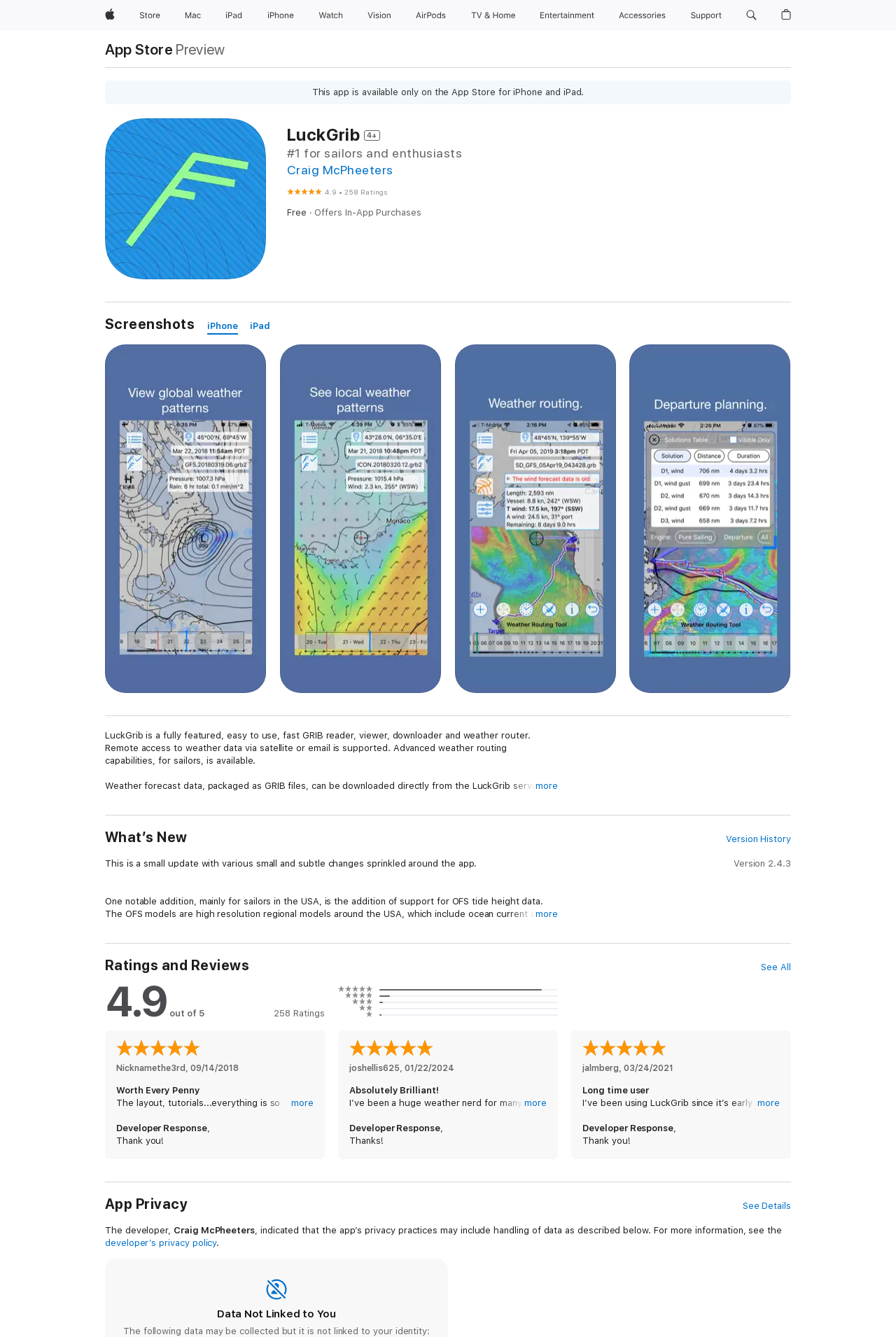Identify the bounding box coordinates for the region to click in order to carry out this instruction: "Search apple.com". Provide the coordinates using four float numbers between 0 and 1, formatted as [left, top, right, bottom].

[0.826, 0.0, 0.851, 0.023]